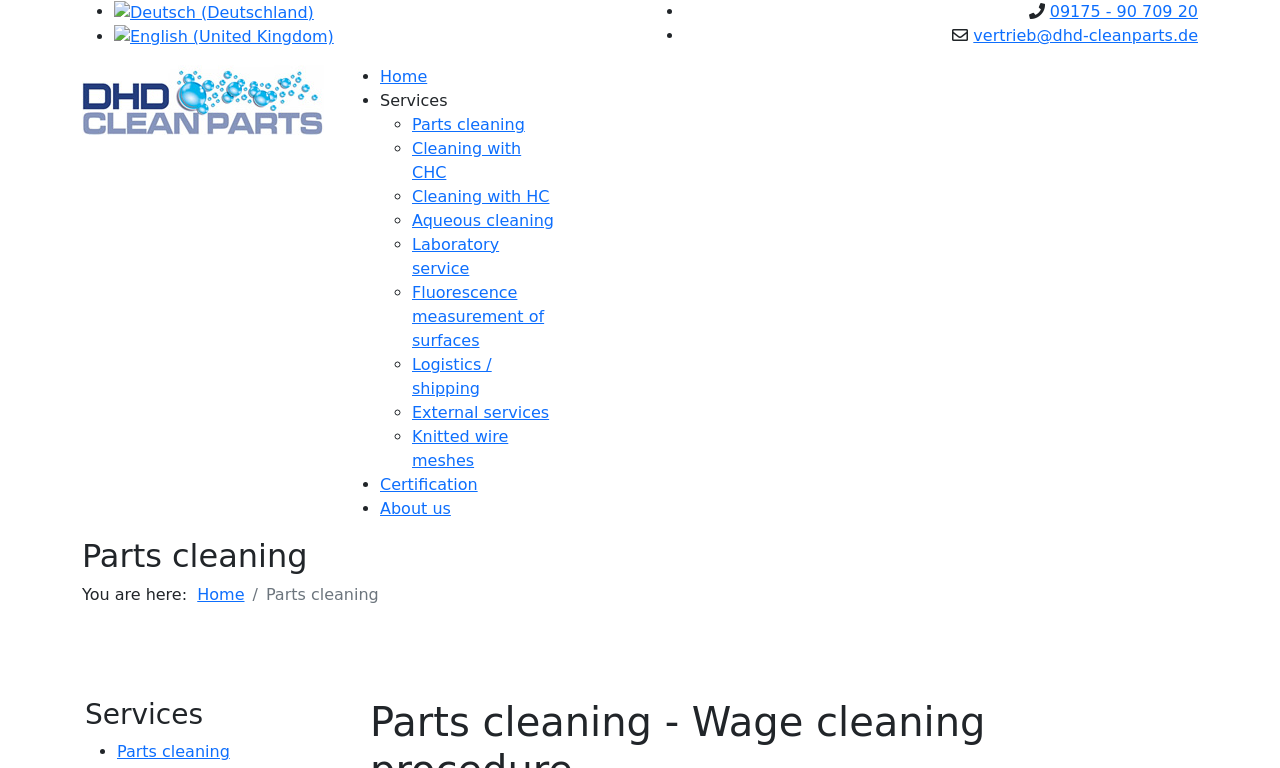Given the description alt="Deutsch (Deutschland)" title="Deutsch (Deutschland)", predict the bounding box coordinates of the UI element. Ensure the coordinates are in the format (top-left x, top-left y, bottom-right x, bottom-right y) and all values are between 0 and 1.

[0.089, 0.003, 0.245, 0.027]